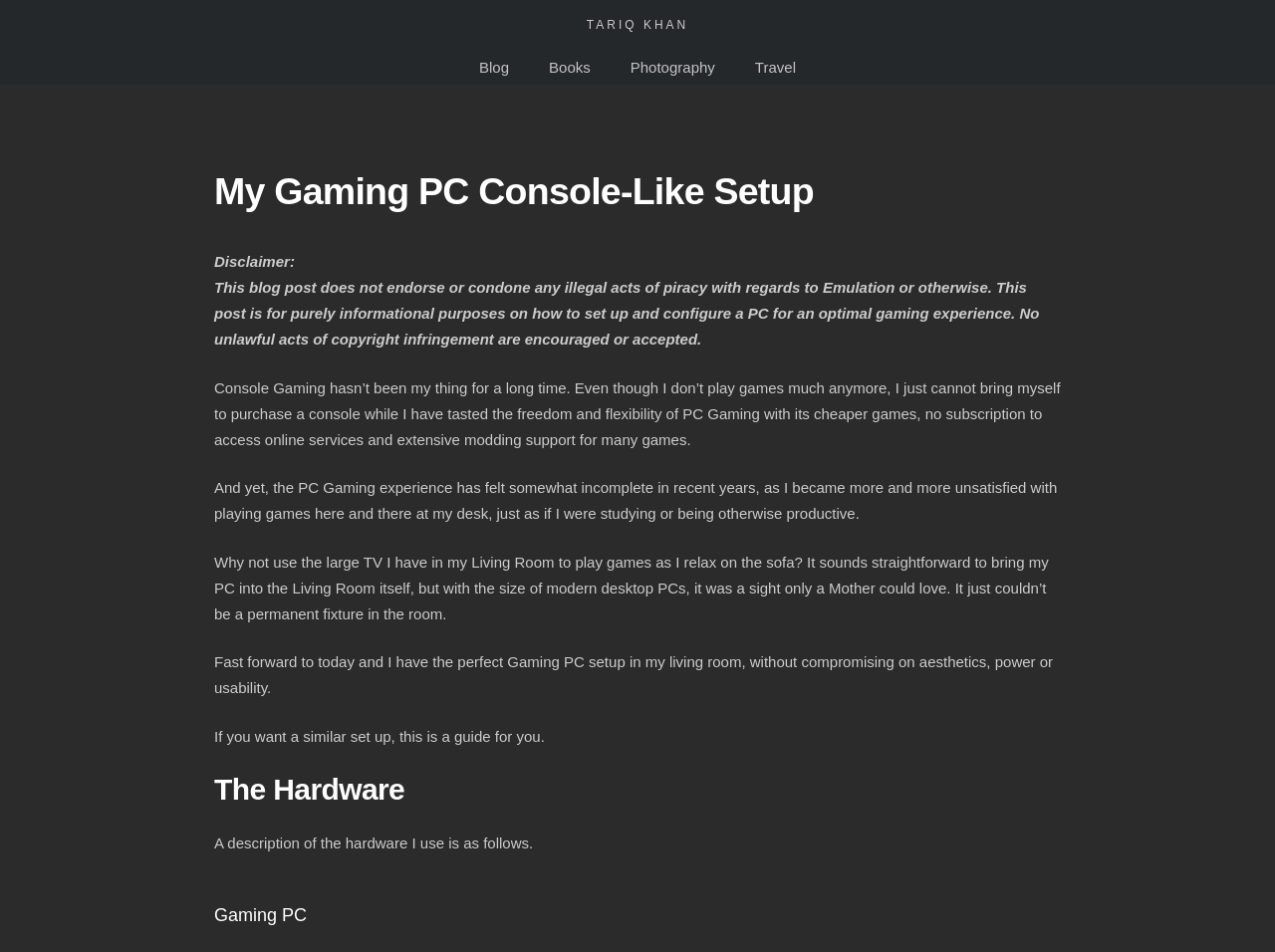Bounding box coordinates should be provided in the format (top-left x, top-left y, bottom-right x, bottom-right y) with all values between 0 and 1. Identify the bounding box for this UI element: Travel

[0.576, 0.052, 0.64, 0.089]